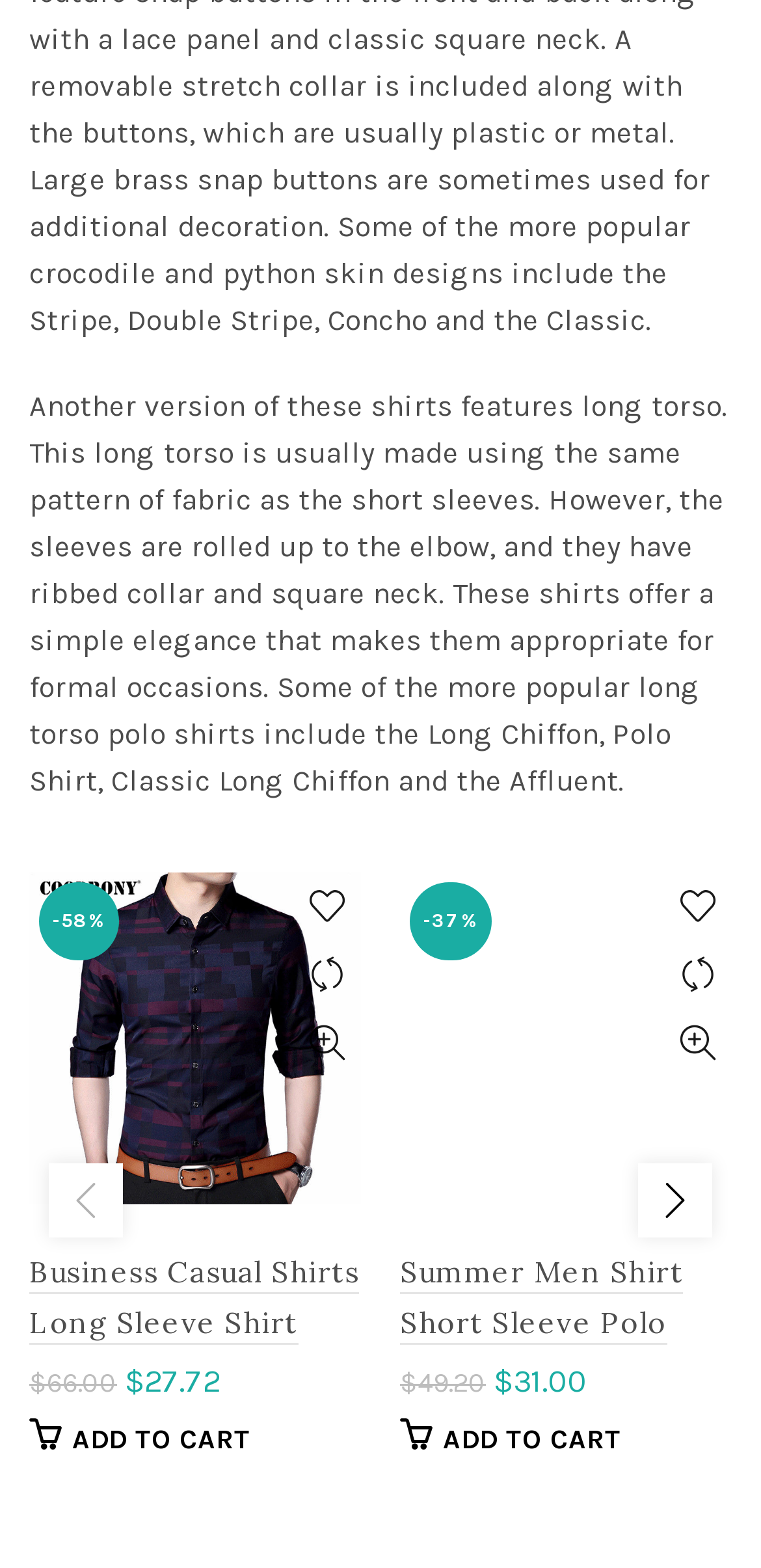Find the bounding box coordinates for the area that must be clicked to perform this action: "Compare Summer Men Shirt Short Sleeve Polo".

[0.872, 0.6, 0.962, 0.644]